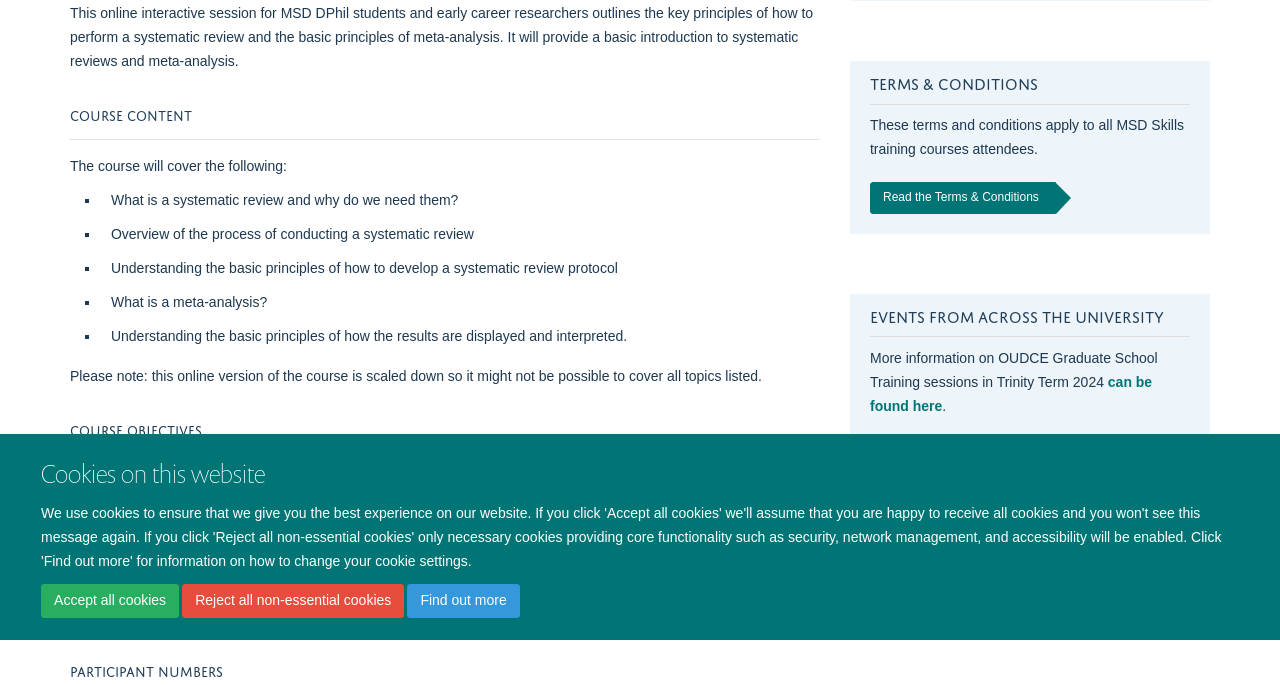Determine the bounding box coordinates of the UI element that matches the following description: "can be found here". The coordinates should be four float numbers between 0 and 1 in the format [left, top, right, bottom].

[0.68, 0.77, 0.774, 0.794]